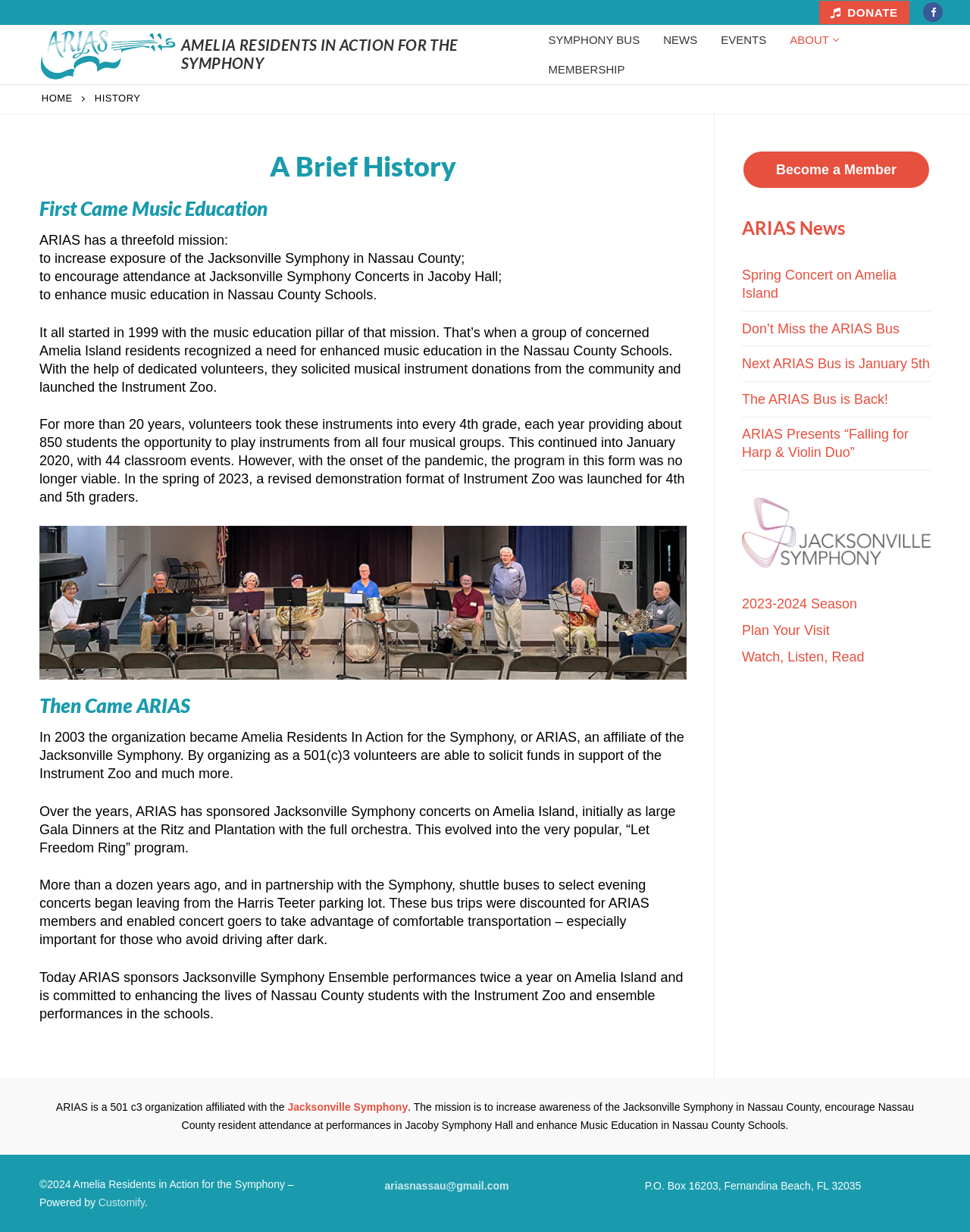Please provide a detailed answer to the question below by examining the image:
What is the Instrument Zoo?

I found the answer by reading the article on the webpage, which explains that the Instrument Zoo is a music education program that was launched in 1999 to provide musical instrument donations to Nassau County Schools.